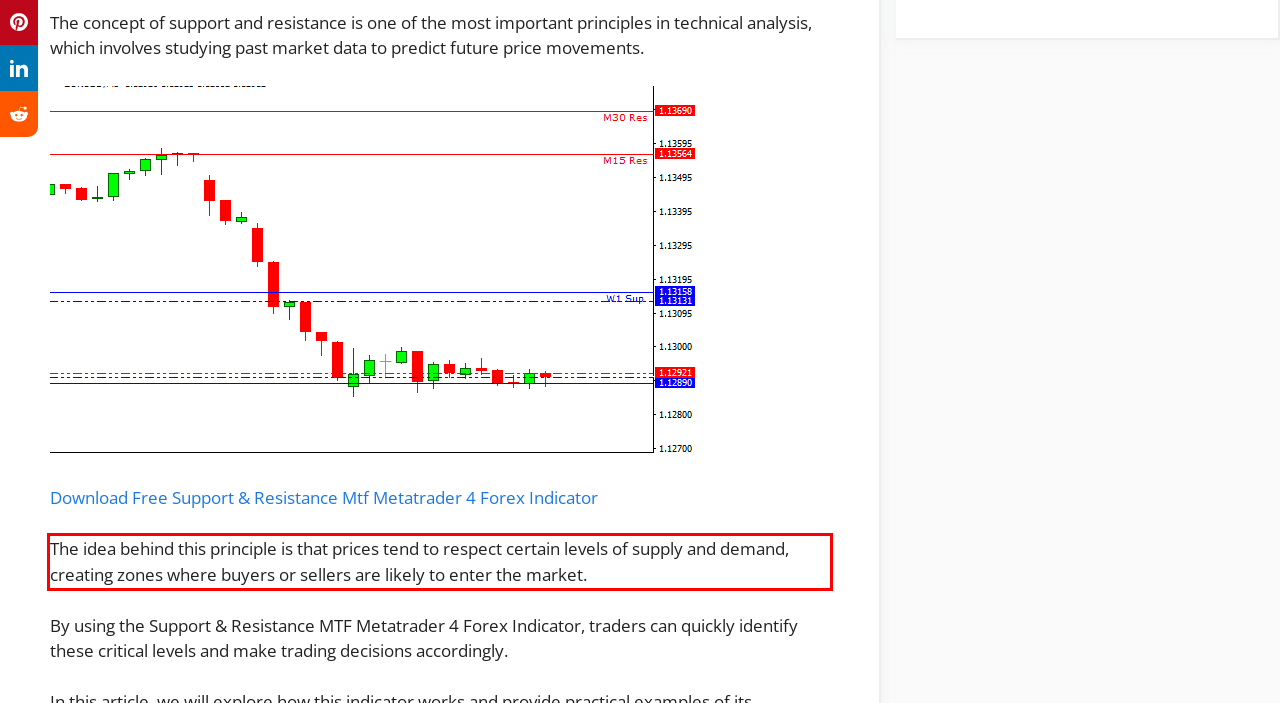Please take the screenshot of the webpage, find the red bounding box, and generate the text content that is within this red bounding box.

The idea behind this principle is that prices tend to respect certain levels of supply and demand, creating zones where buyers or sellers are likely to enter the market.